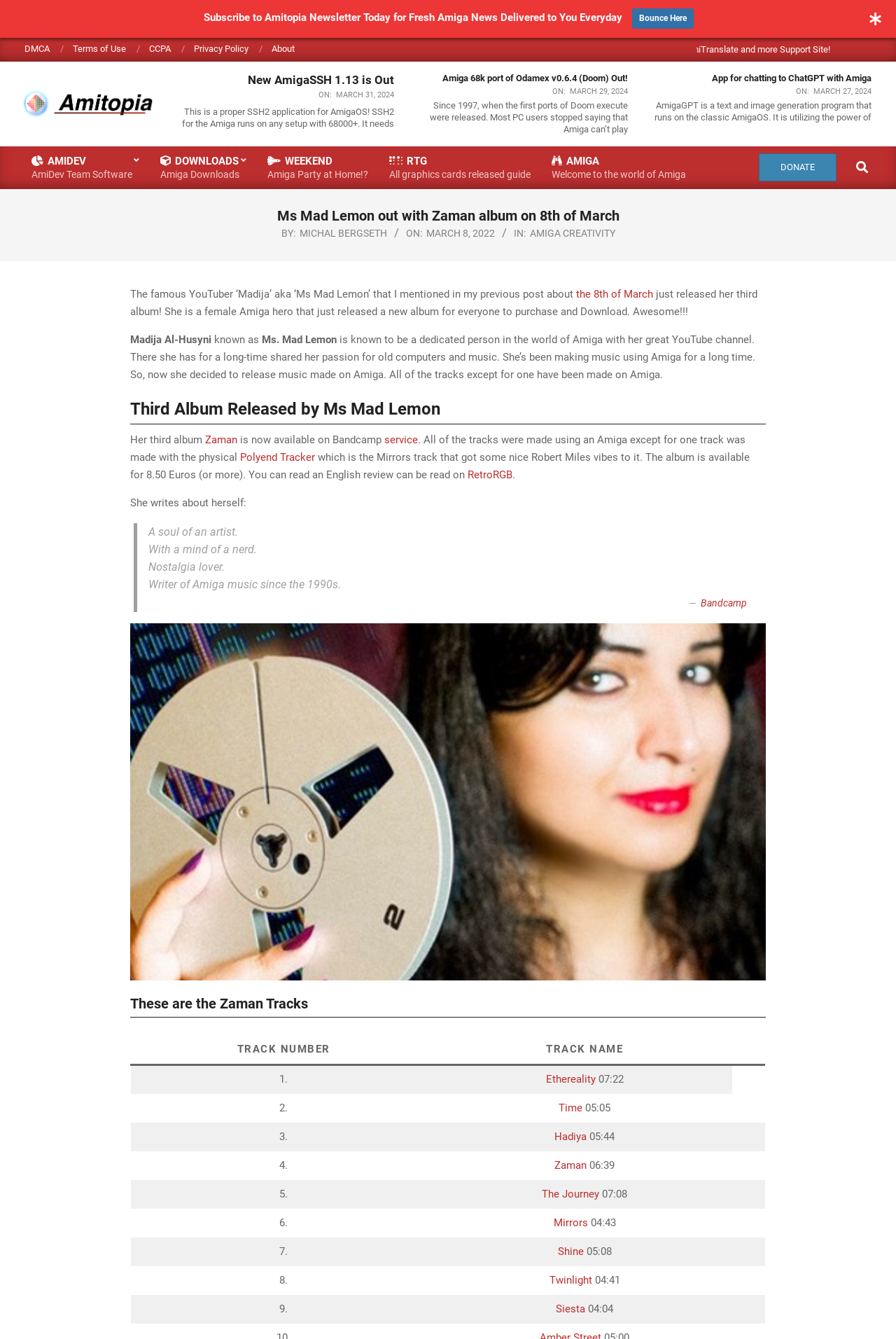Generate the title text from the webpage.

Ms Mad Lemon out with Zaman album on 8th of March